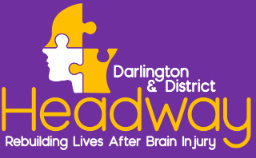Compose a detailed narrative for the image.

The image features the logo of Headway Darlington & District, an organization dedicated to supporting individuals affected by brain injuries. Prominently displayed in vibrant colors, the logo showcases a silhouette of a head with a puzzle piece integrated into its design, symbolizing the complexities of brain health and the importance of inclusion. Below the emblem, the text reads "Headway" in bold, yellow letters, accompanied by the phrase "Rebuilding Lives After Brain Injury," which highlights the organization’s commitment to rehabilitation and support for survivors and their families. The background is a rich purple, enhancing the visibility and impact of the logo. This visual representation encapsulates the mission of Headway to address unmet needs and provide personalized services in the region.